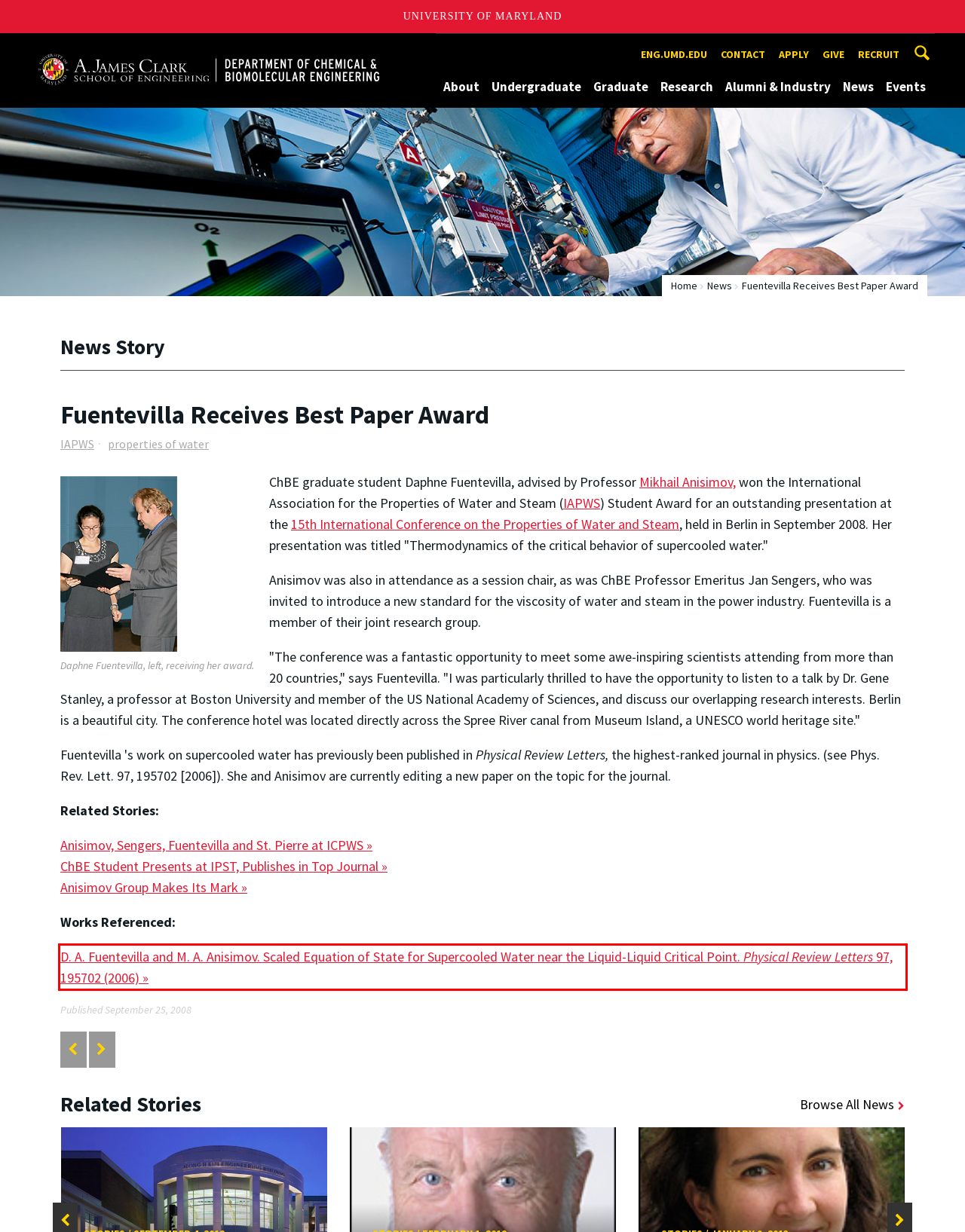From the provided screenshot, extract the text content that is enclosed within the red bounding box.

D. A. Fuentevilla and M. A. Anisimov. Scaled Equation of State for Supercooled Water near the Liquid-Liquid Critical Point. Physical Review Letters 97, 195702 (2006) »